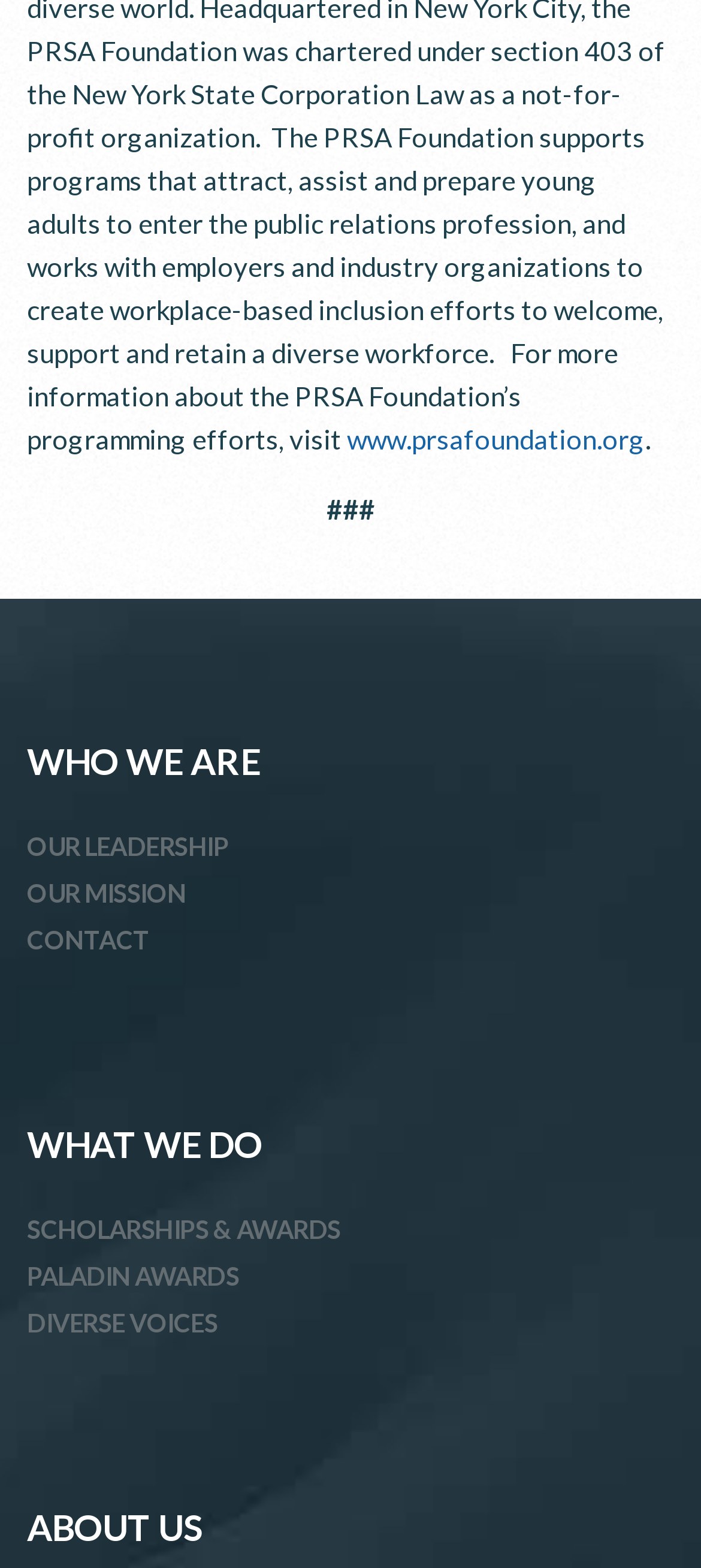Provide a one-word or brief phrase answer to the question:
How many headings are there in the webpage?

4